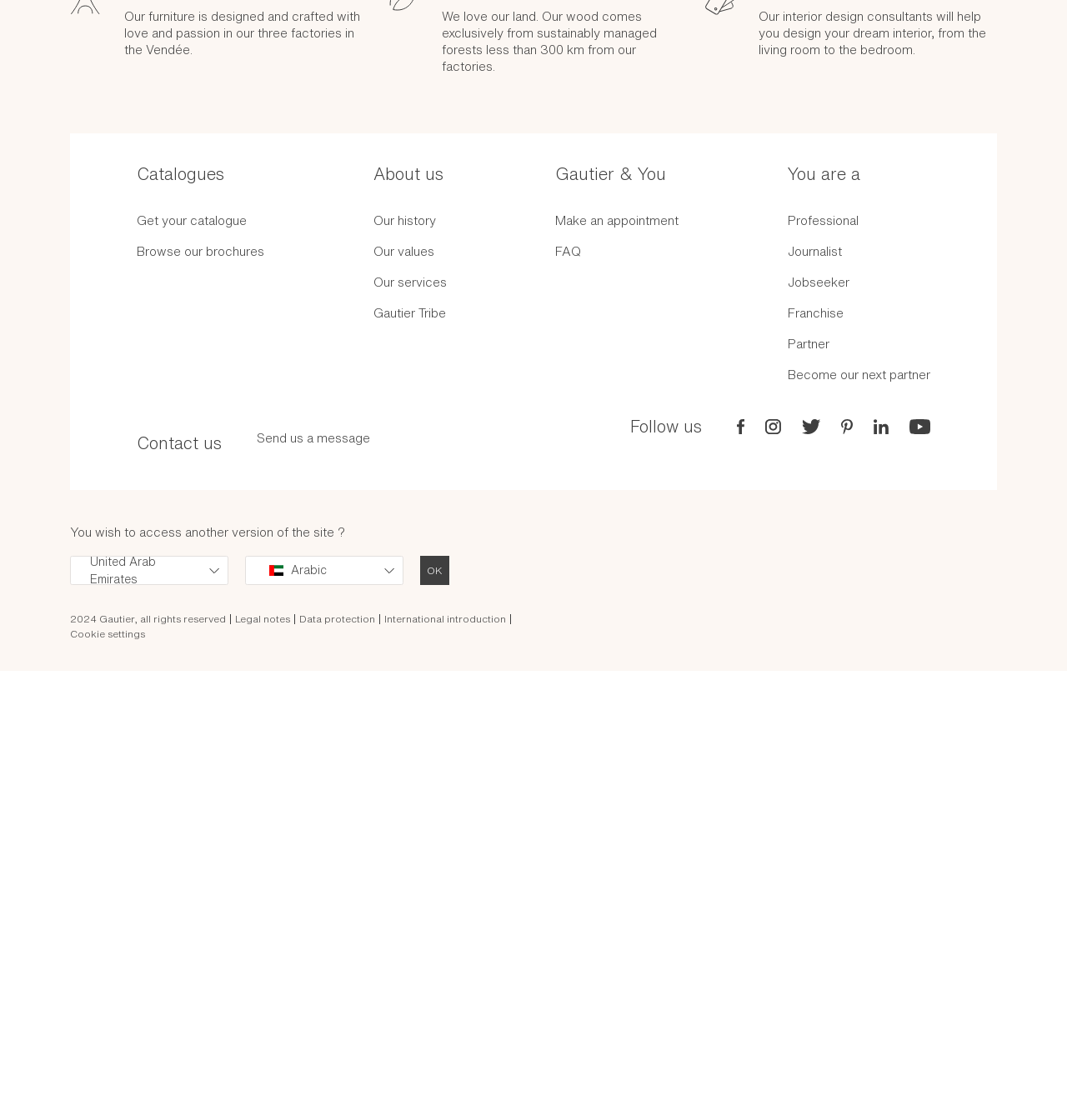Provide the bounding box coordinates for the UI element that is described by this text: "Gautier Tribe". The coordinates should be in the form of four float numbers between 0 and 1: [left, top, right, bottom].

[0.35, 0.728, 0.418, 0.739]